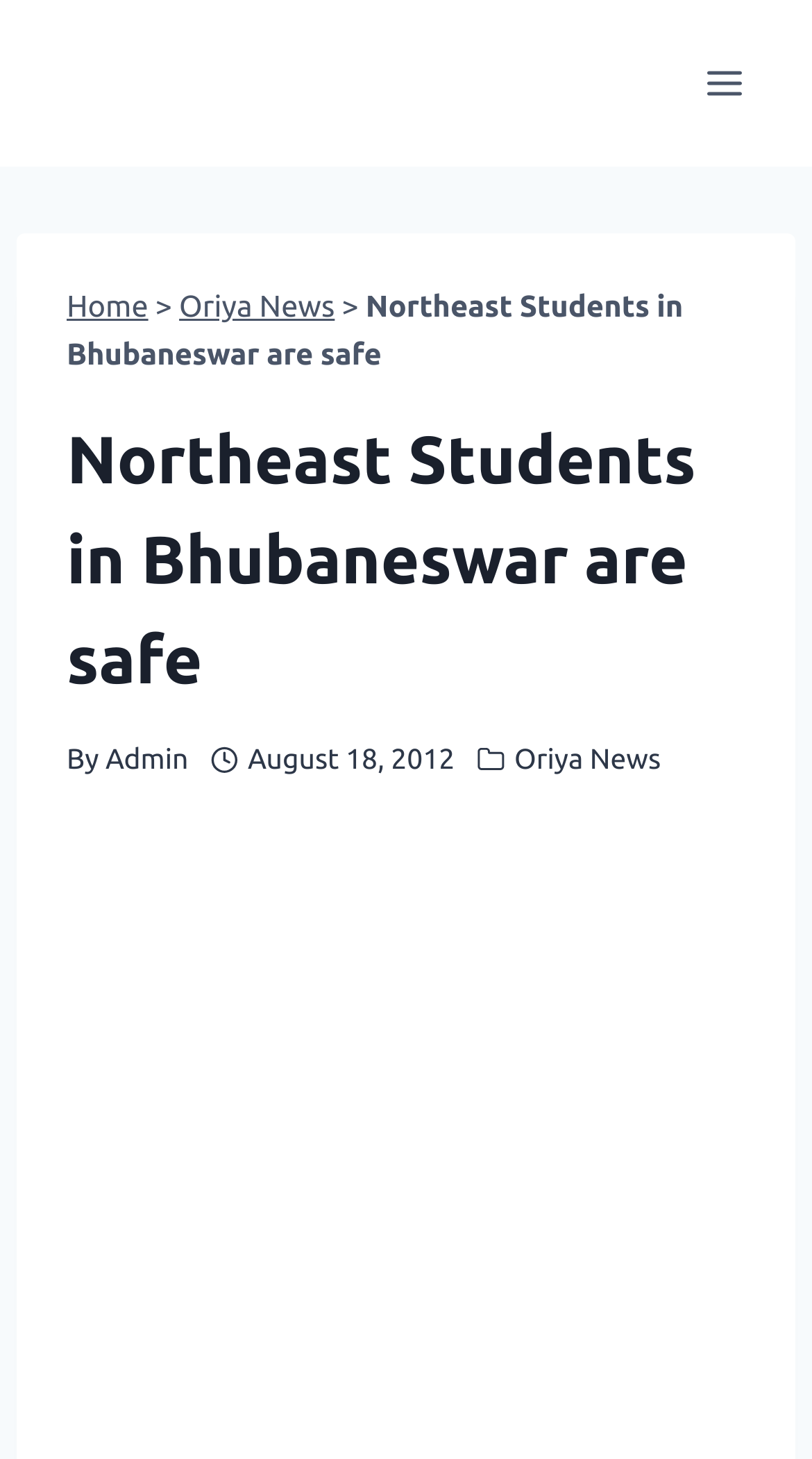Can you give a comprehensive explanation to the question given the content of the image?
What is the name of the news category?

I found the answer by looking at the link 'Oriya News' which is a category, and it is mentioned multiple times on the webpage.